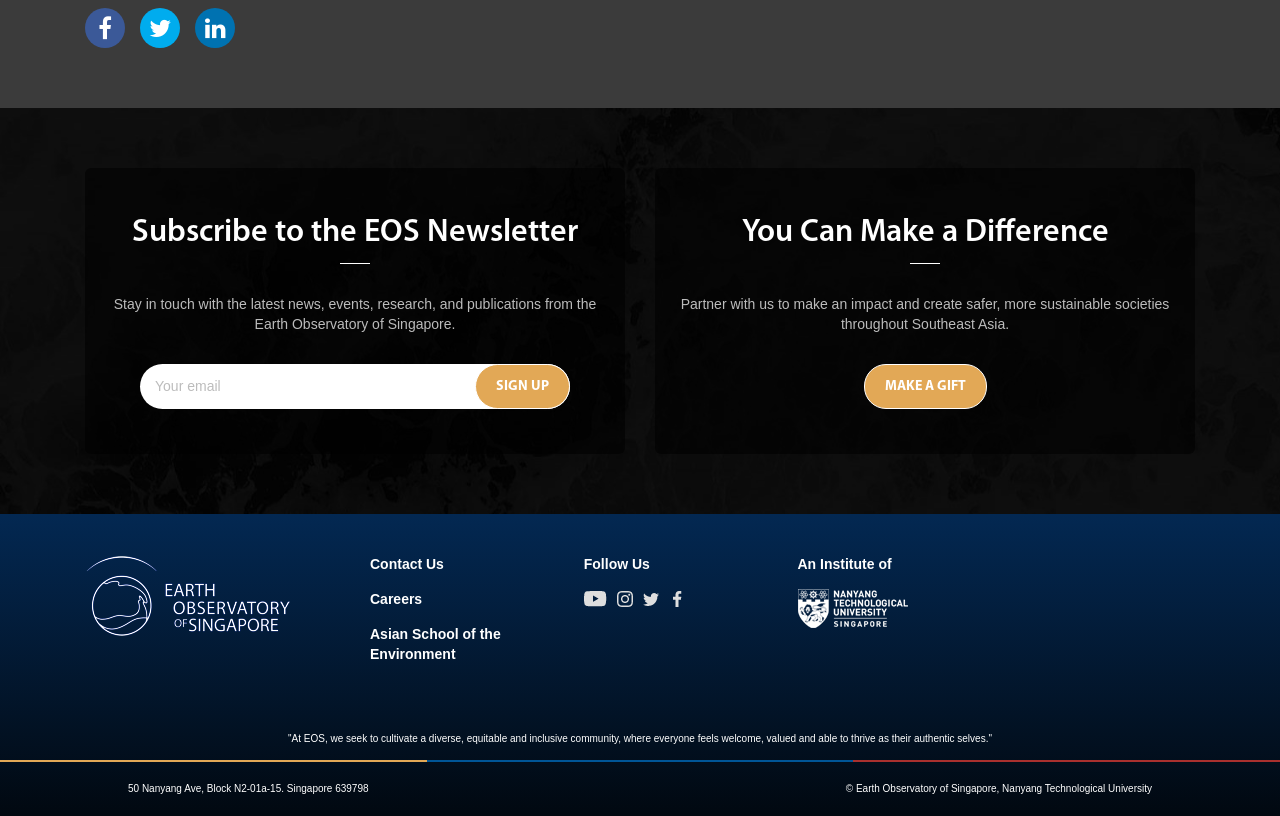What social media platforms can users follow the Earth Observatory of Singapore on?
Examine the image and provide an in-depth answer to the question.

The social media platforms that users can follow the Earth Observatory of Singapore on are Facebook, Twitter, and LinkedIn, which are listed at the top of the webpage with their respective links.